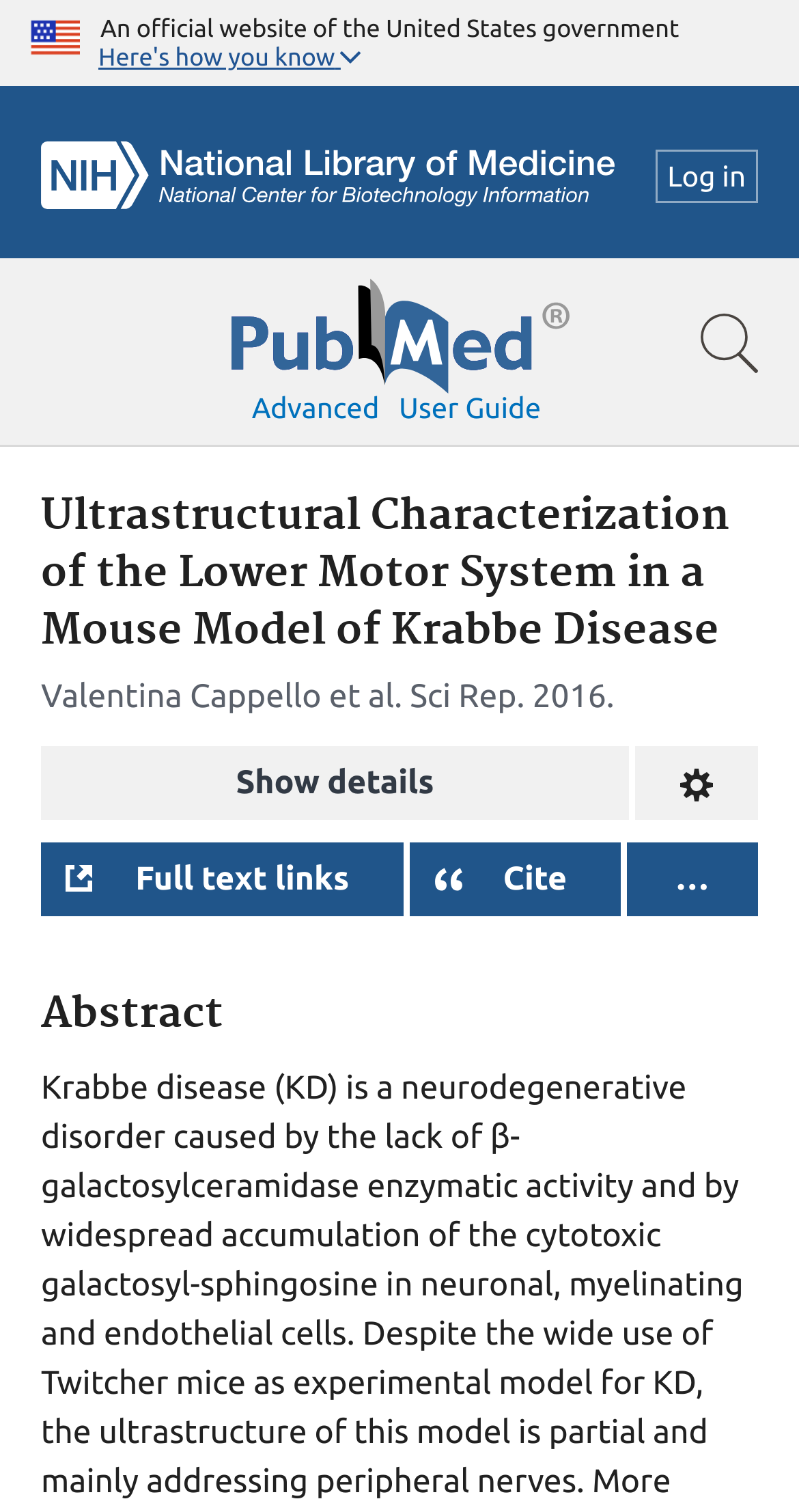Identify the coordinates of the bounding box for the element that must be clicked to accomplish the instruction: "Show advanced search options".

[0.315, 0.259, 0.475, 0.281]